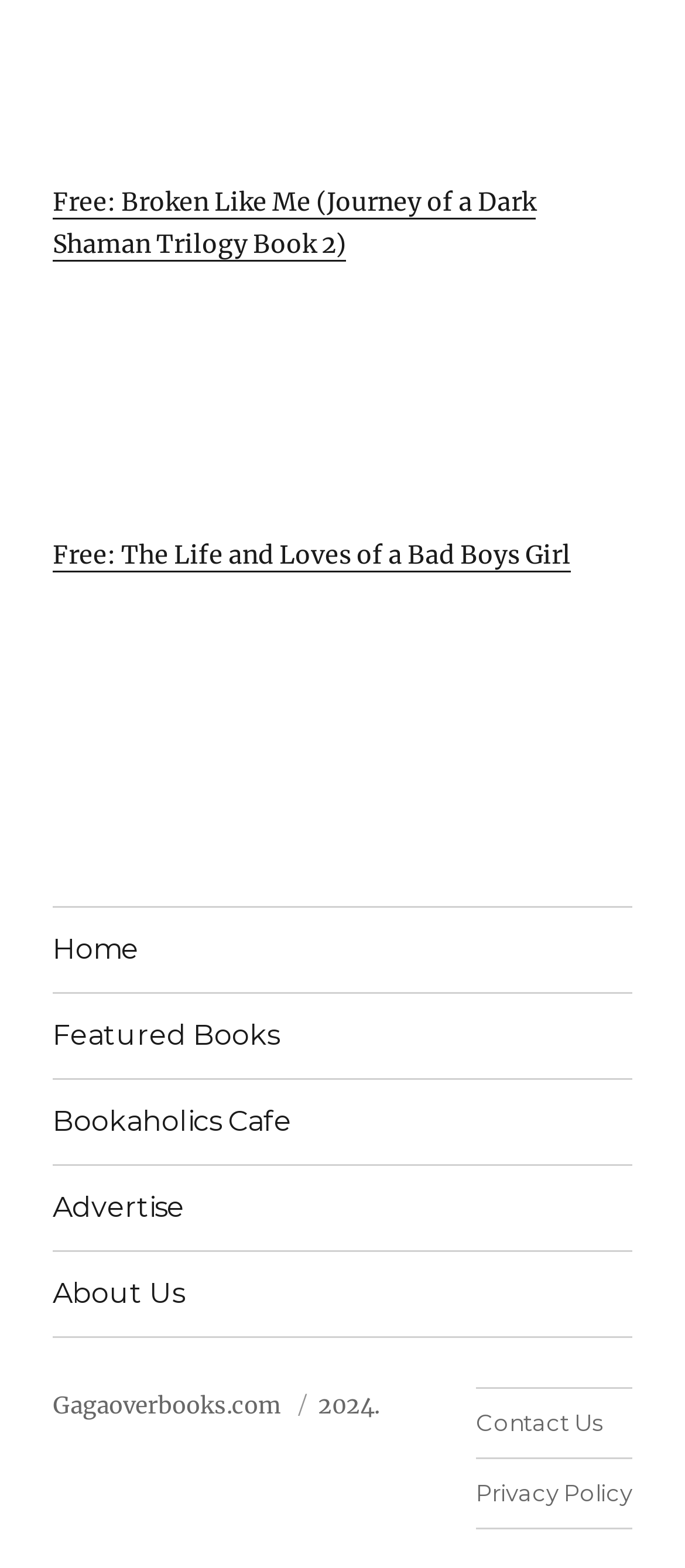Can you specify the bounding box coordinates of the area that needs to be clicked to fulfill the following instruction: "Click on the 'Free: Broken Like Me (Journey of a Dark Shaman Trilogy Book 2)' link"?

[0.077, 0.118, 0.923, 0.313]